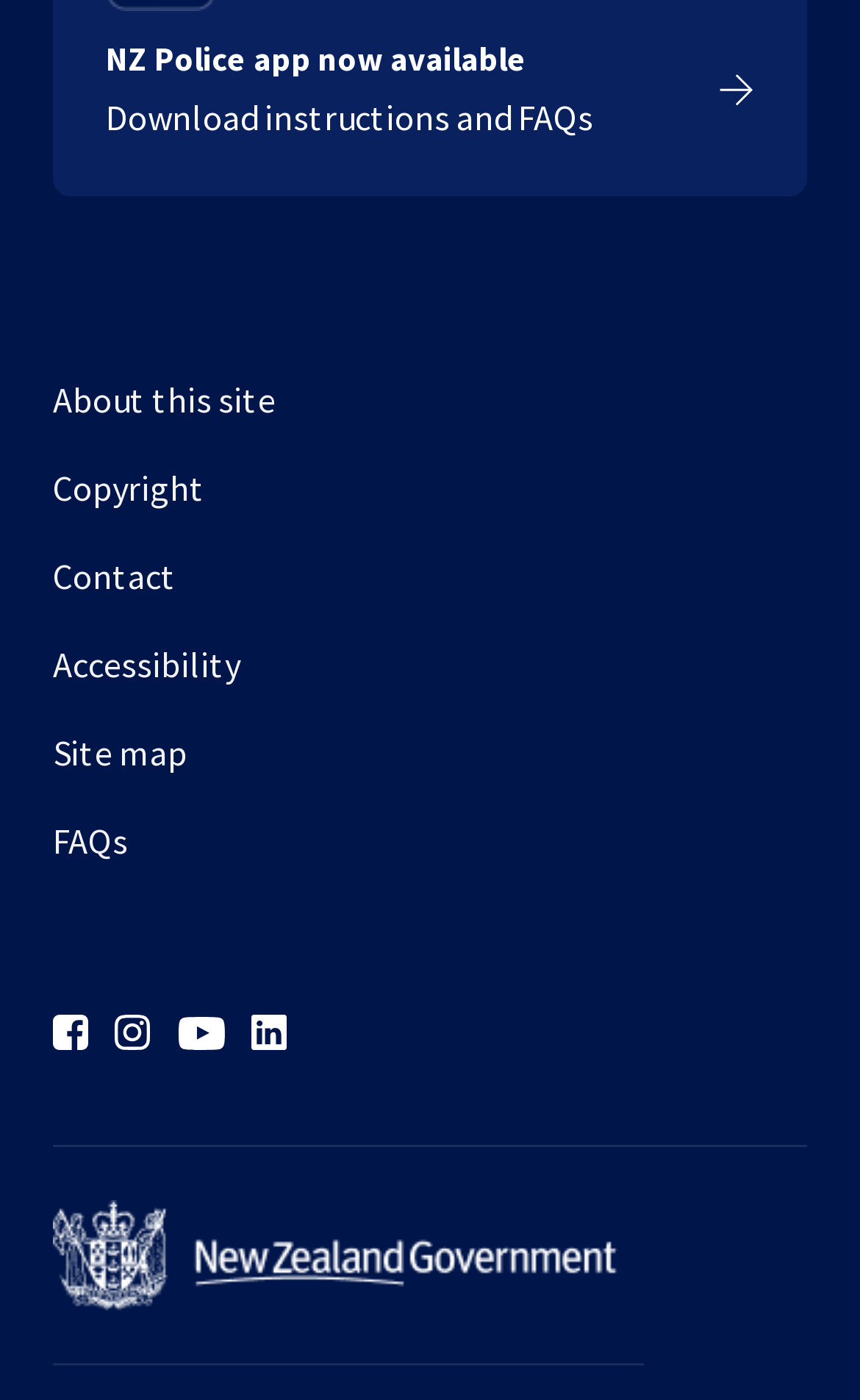Show the bounding box coordinates of the element that should be clicked to complete the task: "Visit Facebook page".

[0.062, 0.723, 0.103, 0.748]